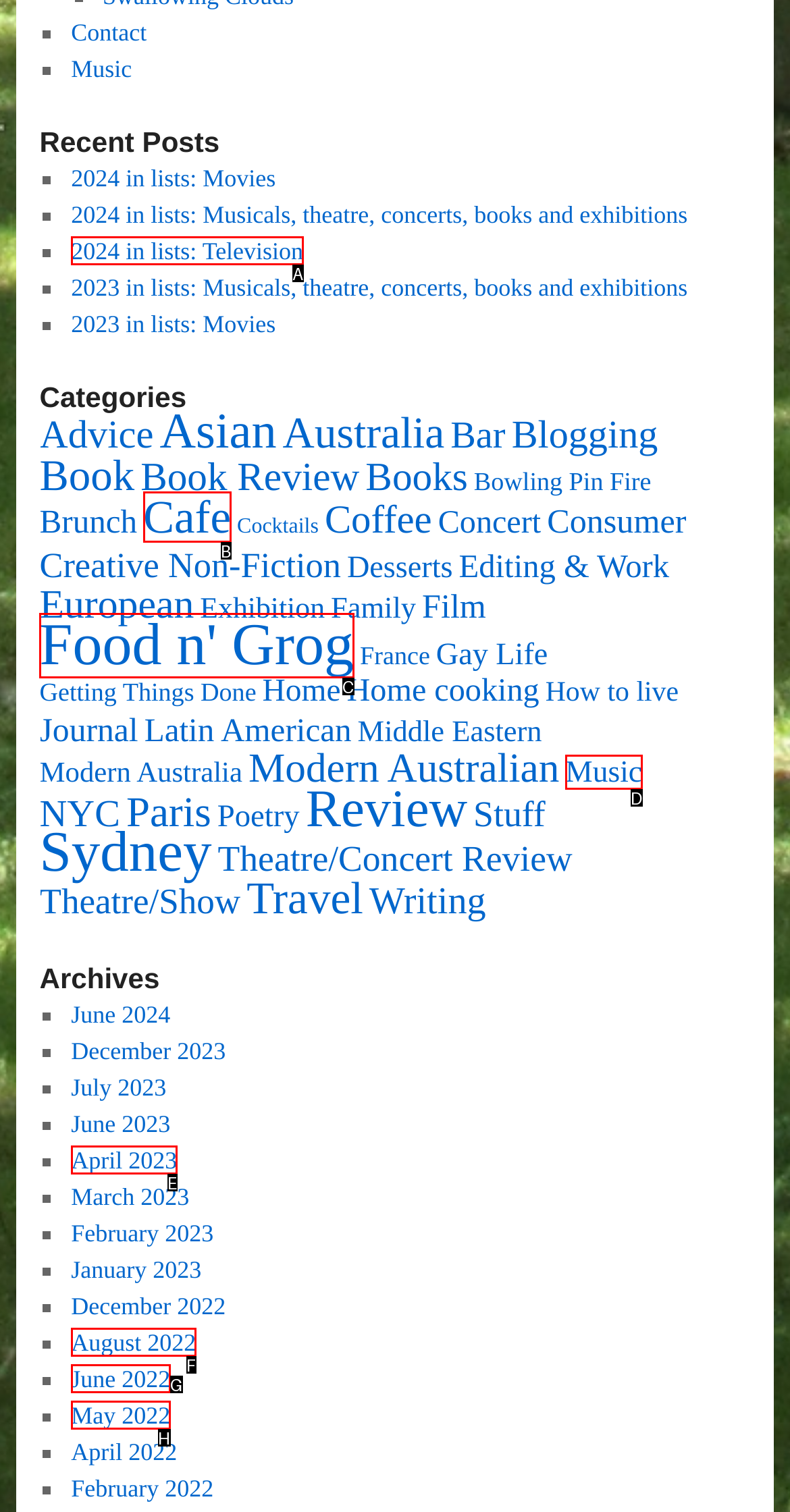Match the element description: May 2022 to the correct HTML element. Answer with the letter of the selected option.

H